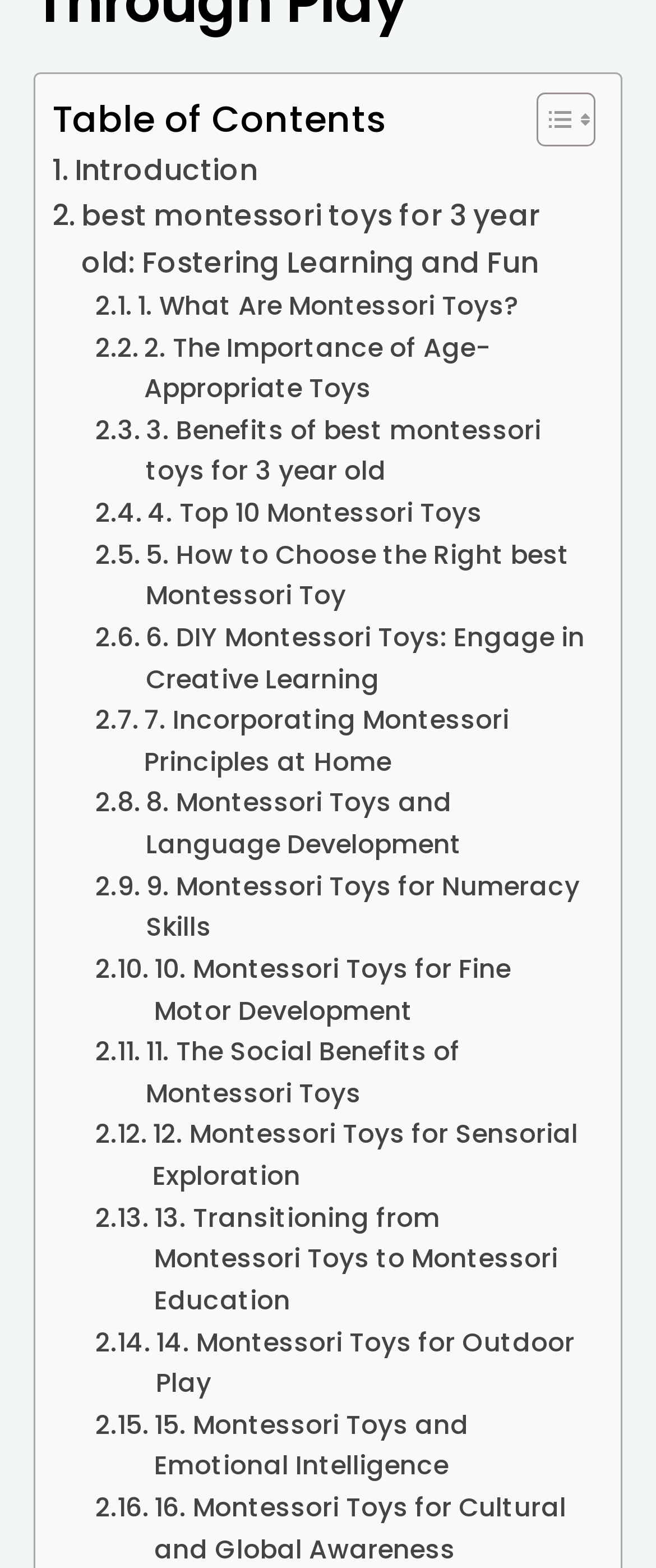Determine the bounding box coordinates for the UI element with the following description: "Social Media". The coordinates should be four float numbers between 0 and 1, represented as [left, top, right, bottom].

None